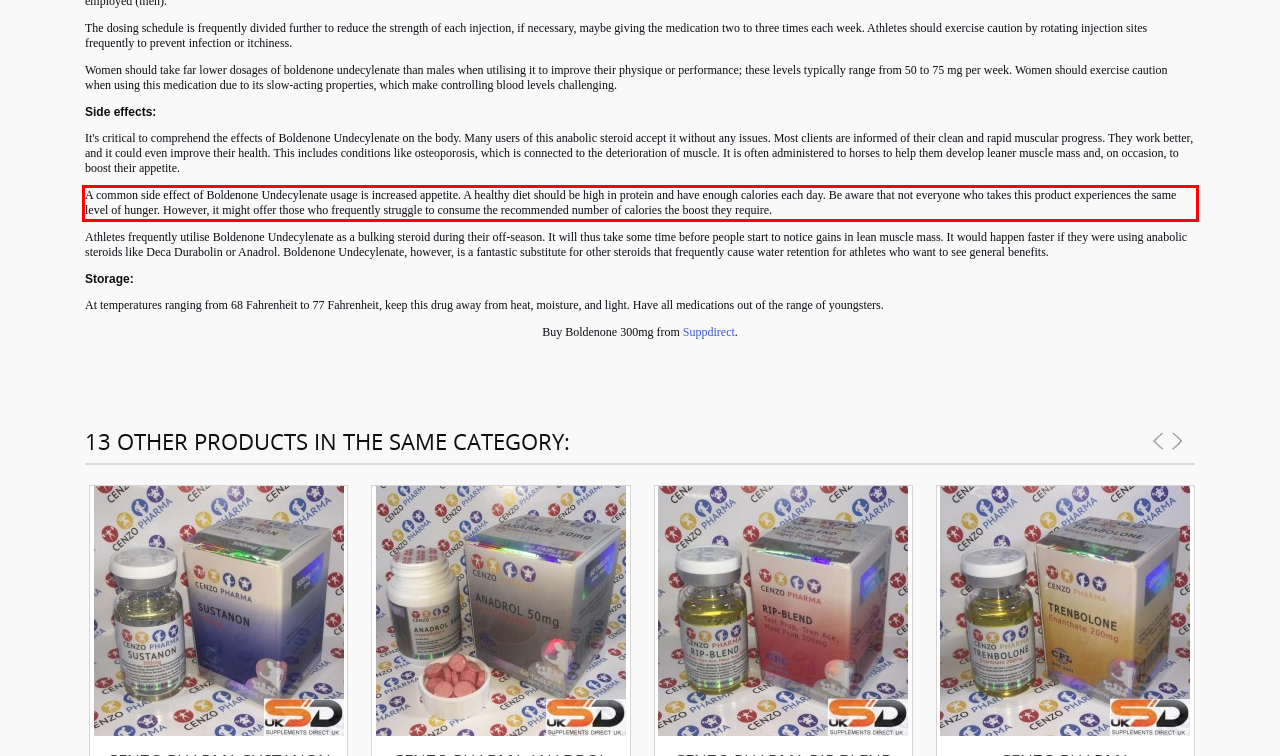From the screenshot of the webpage, locate the red bounding box and extract the text contained within that area.

A common side effect of Boldenone Undecylenate usage is increased appetite. A healthy diet should be high in protein and have enough calories each day. Be aware that not everyone who takes this product experiences the same level of hunger. However, it might offer those who frequently struggle to consume the recommended number of calories the boost they require.